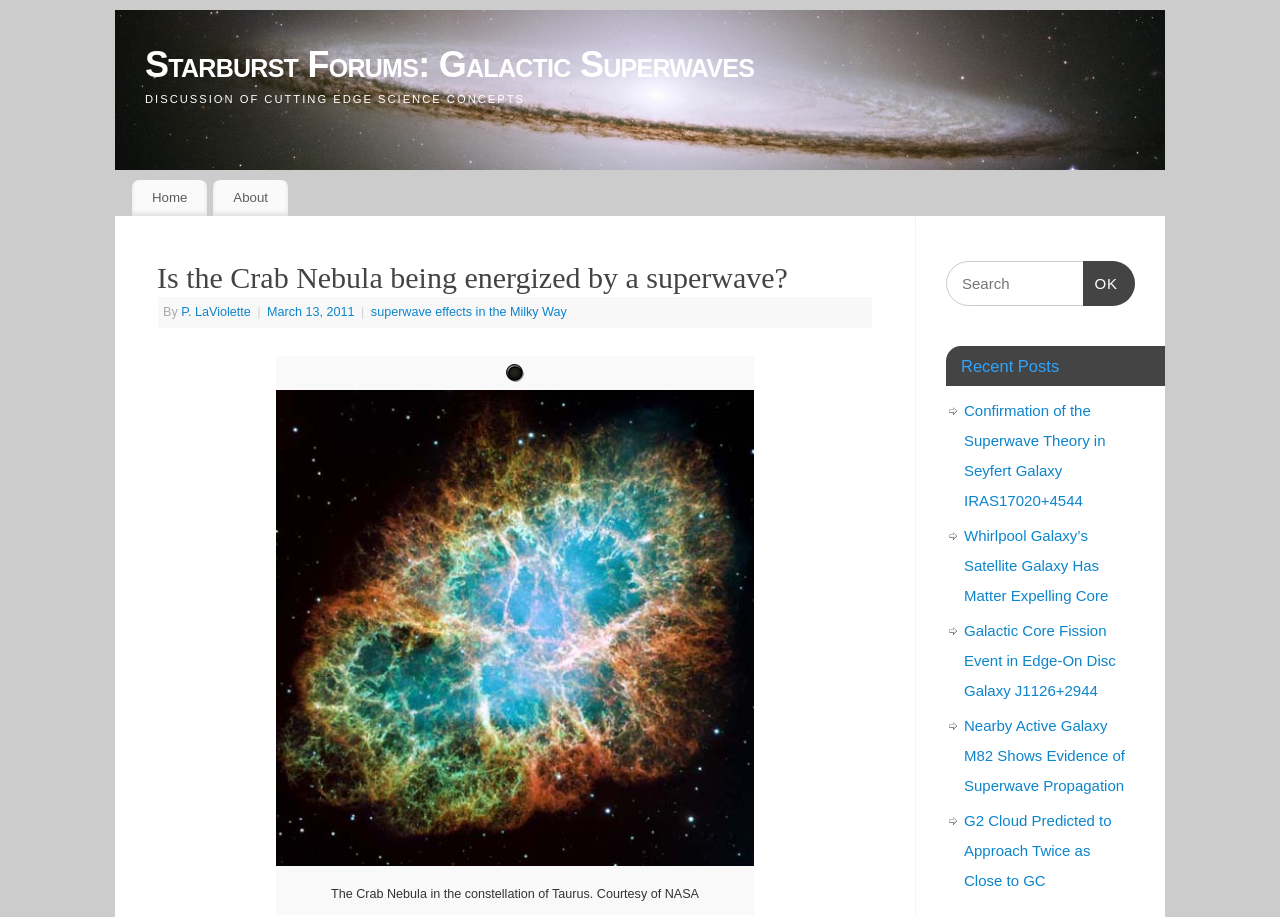Please determine the bounding box coordinates for the UI element described as: "www.mvkzrt.hu/valosidoben".

None